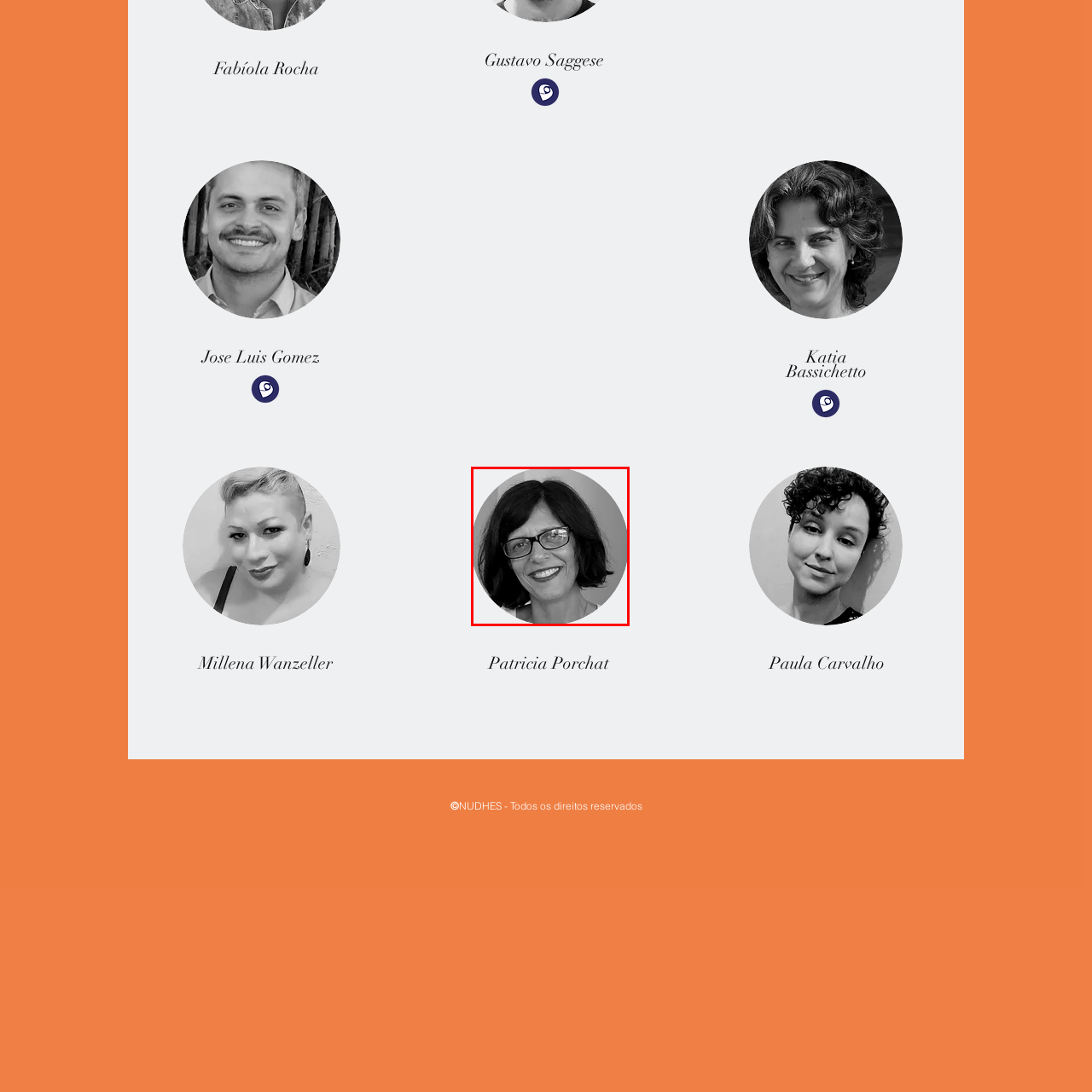Describe all the elements and activities occurring in the red-outlined area of the image extensively.

This image features a portrait of a woman with a warm smile, characterized by her dark, shoulder-length hair and stylish glasses. The circular framing of the photo lends a soft, approachable feel to her image. She appears in a professional context, suggesting a friendly demeanor which may resonate well in academic or collaborative settings. The visual simplicity and monochromatic scheme highlight her expression, making it an inviting representation suitable for a profile or team introduction.